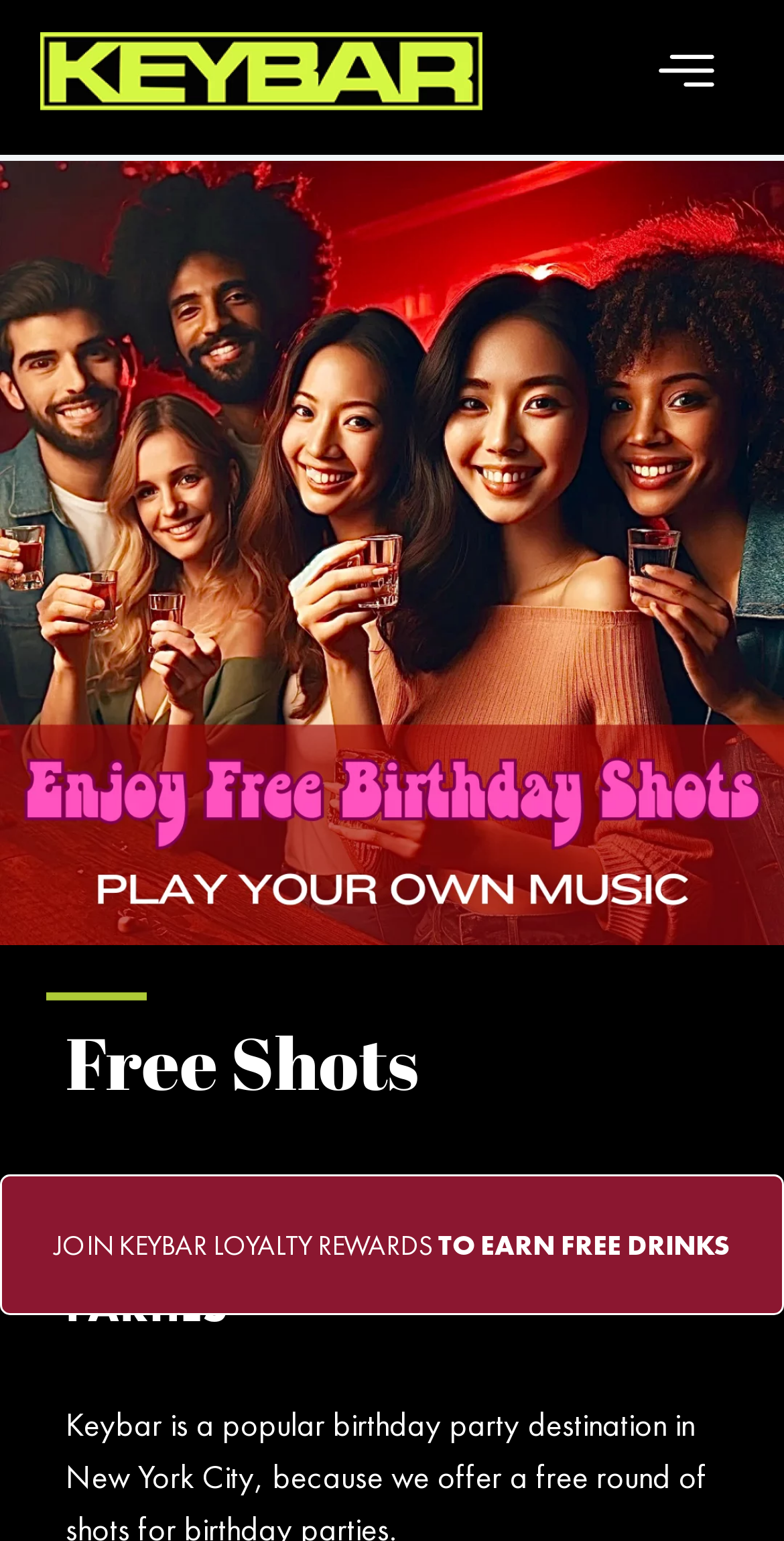What is the main menu button located?
Based on the screenshot, provide a one-word or short-phrase response.

Top right corner